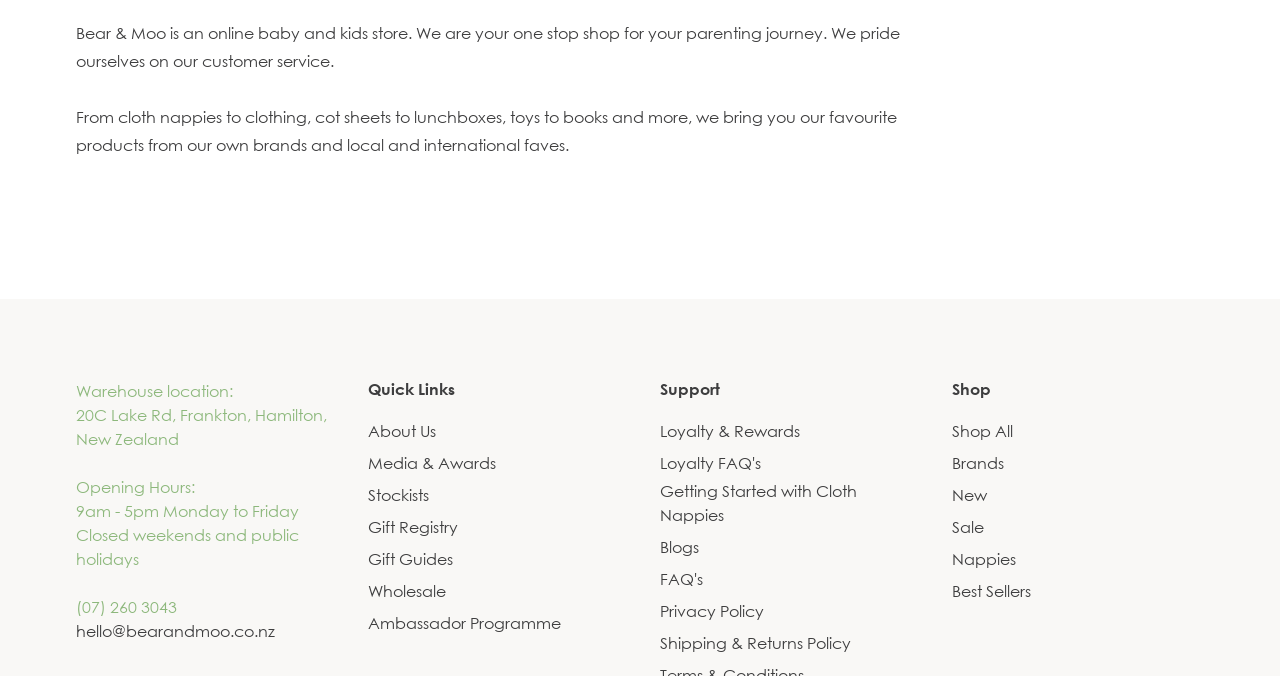Please determine the bounding box coordinates of the area that needs to be clicked to complete this task: 'Learn about cloth nappies'. The coordinates must be four float numbers between 0 and 1, formatted as [left, top, right, bottom].

[0.516, 0.709, 0.712, 0.78]